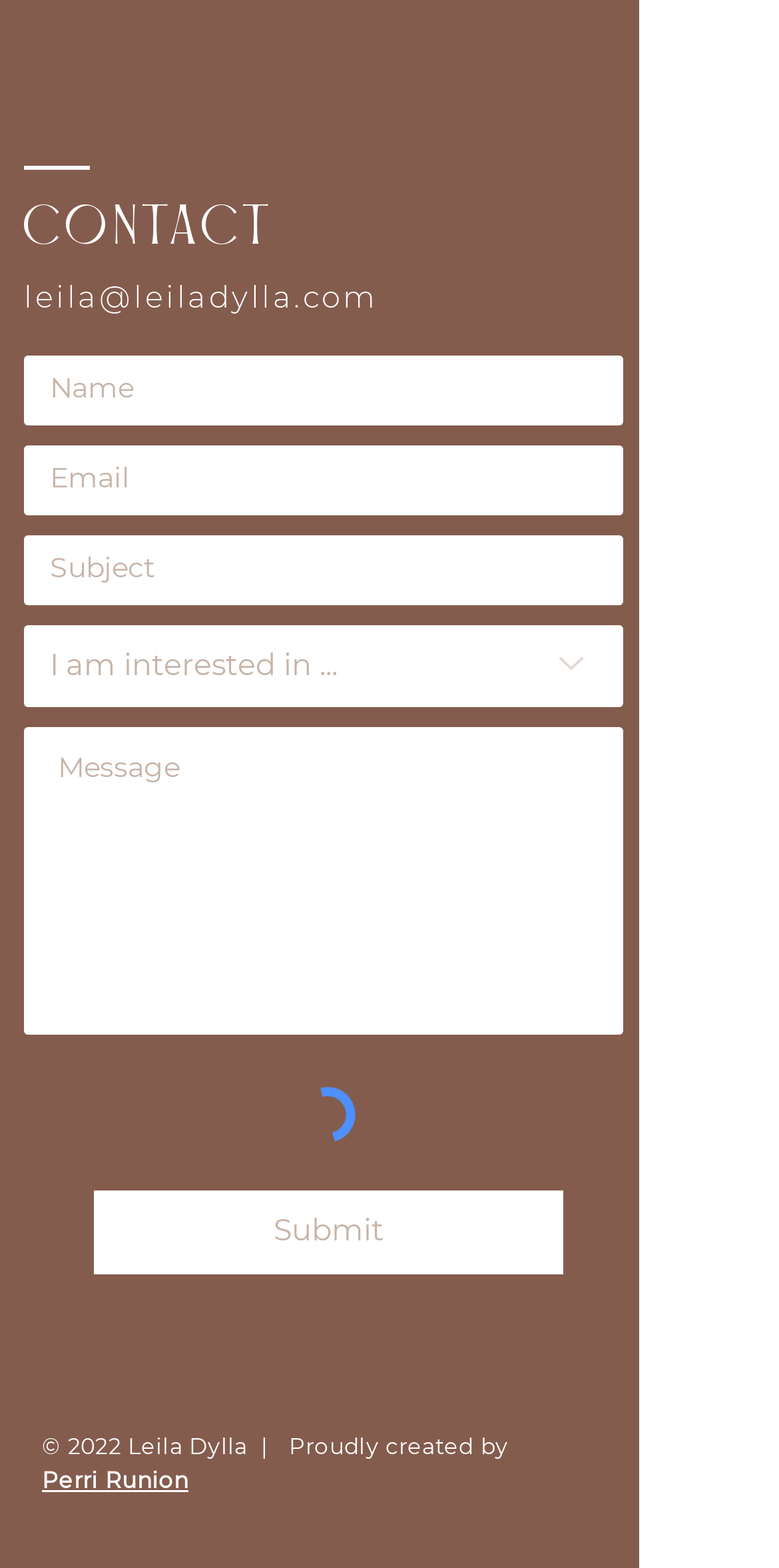How many social media links are available?
Respond to the question with a single word or phrase according to the image.

3